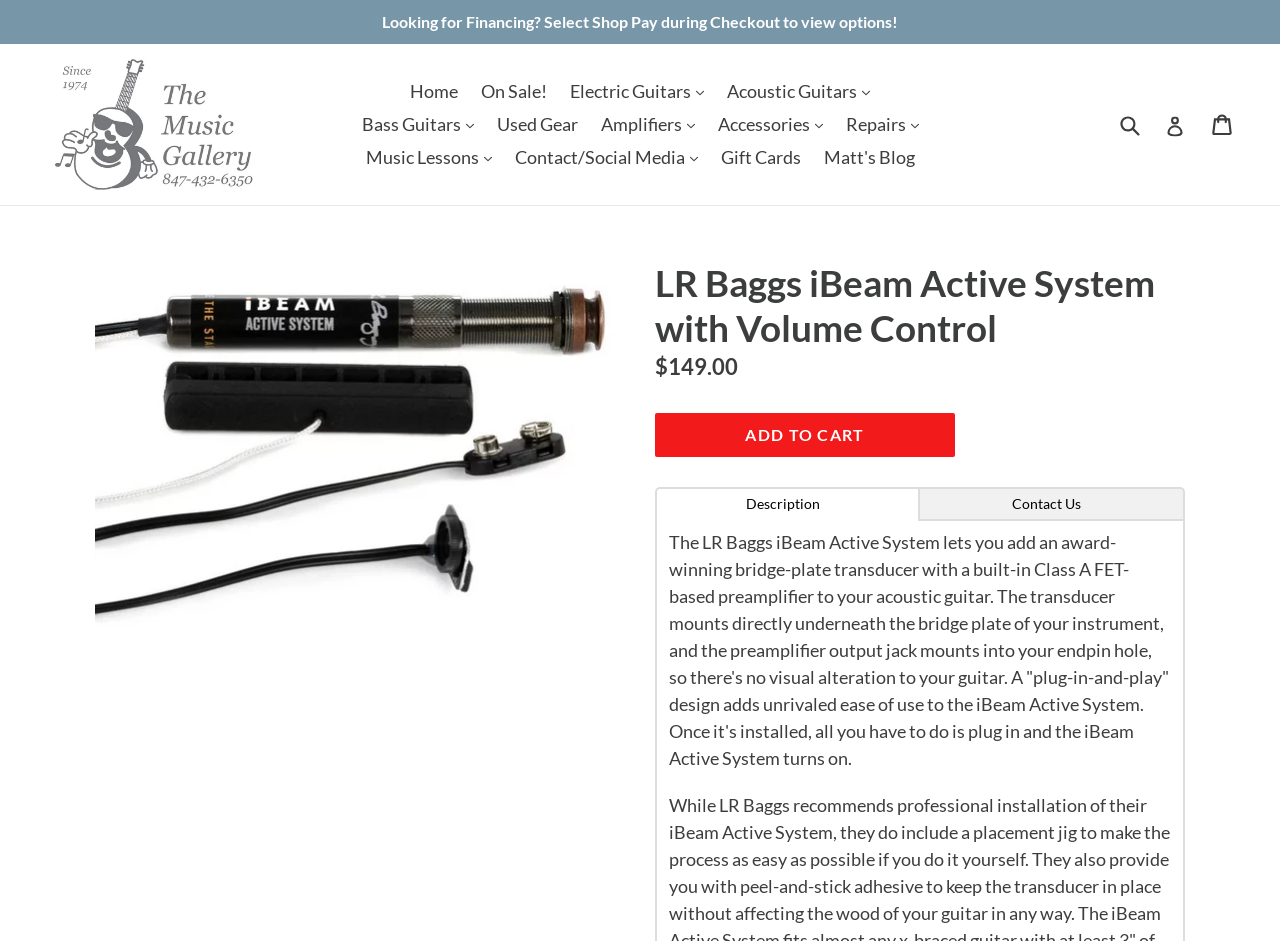Offer a meticulous description of the webpage's structure and content.

The webpage is about the LR Baggs iBeam Active System with Volume Control, an acoustic guitar accessory. At the top, there is a notification about financing options, followed by a layout table containing several links to different sections of the website, including the home page, on-sale items, and various types of guitars. 

To the right of the layout table, there is a search bar with a submit button. Above the search bar, there are links to log in, view the cart, and access Matt's blog. 

Below the layout table, there is a large image of the LR Baggs iBeam Active System with Volume Control, accompanied by a heading with the product name. The product's regular price, $149.00, is displayed below the heading. 

There is an "ADD TO CART" button below the price. Next to the button, there is a tab list with two tabs: "Description" and "Contact Us". The "Description" tab is selected by default, and it displays a detailed description of the product, including its features and how it works.